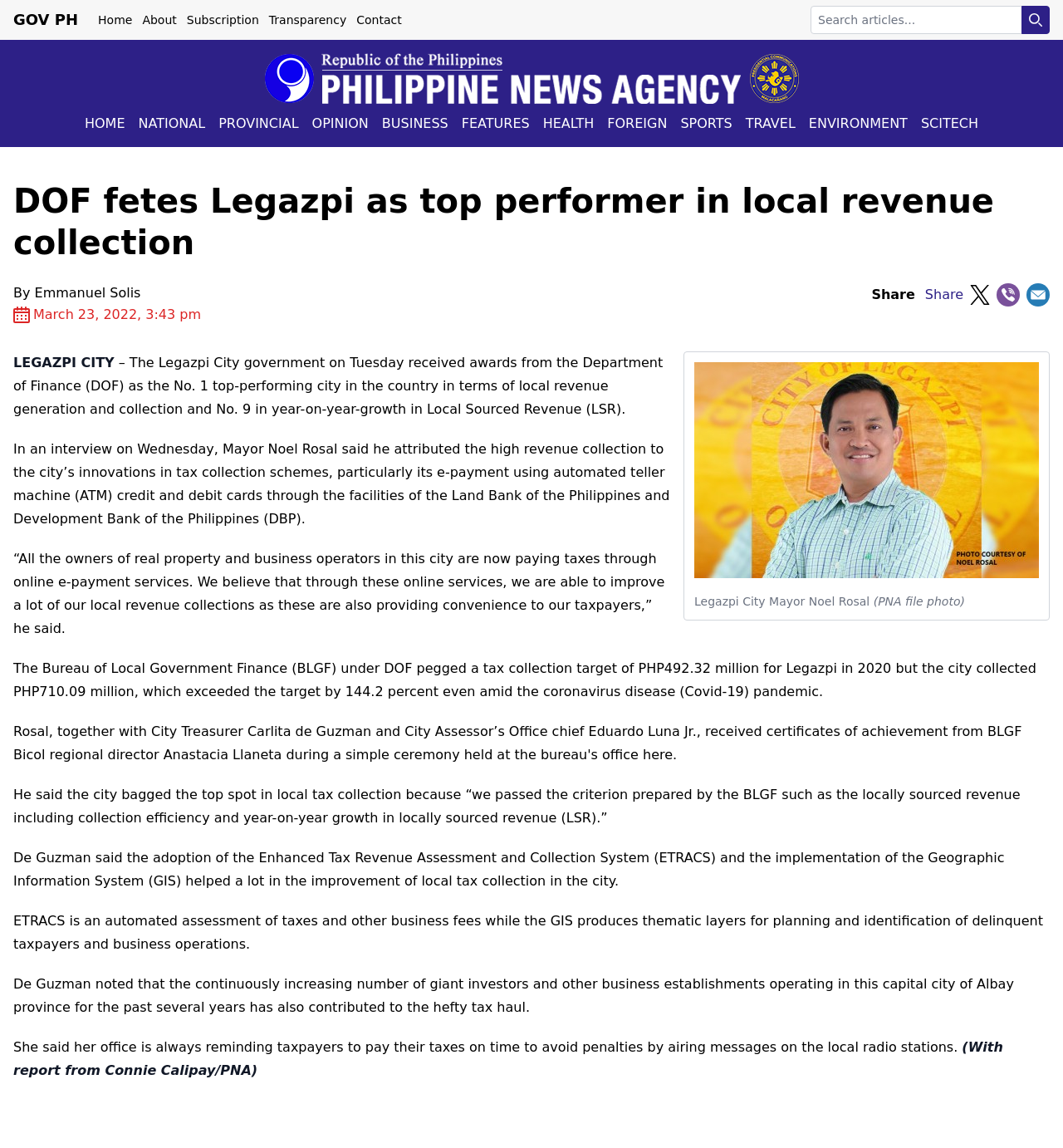Show the bounding box coordinates of the region that should be clicked to follow the instruction: "Search for something."

[0.762, 0.005, 0.988, 0.03]